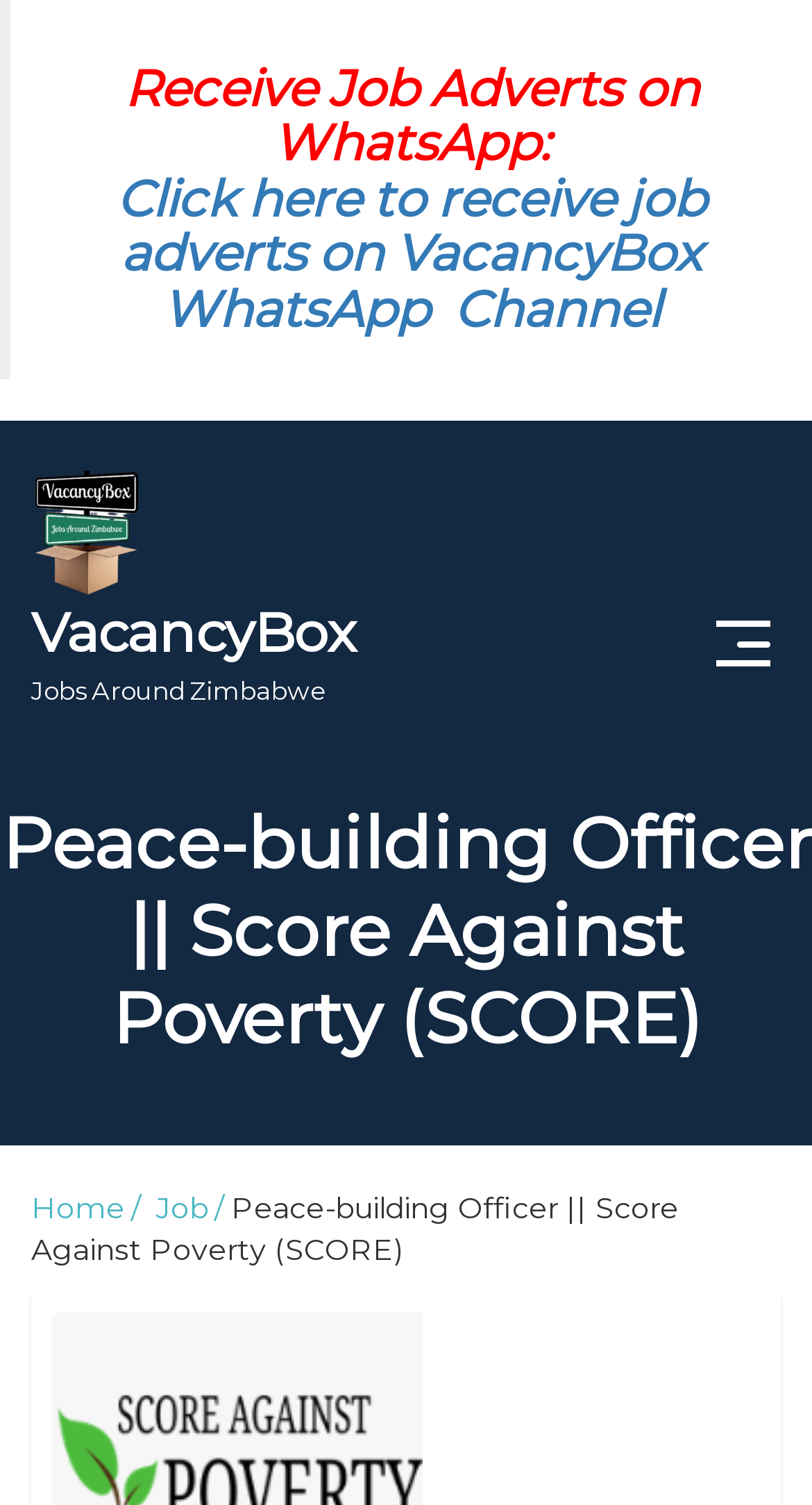Provide a one-word or short-phrase answer to the question:
What type of job is being posted?

Peace-building Officer